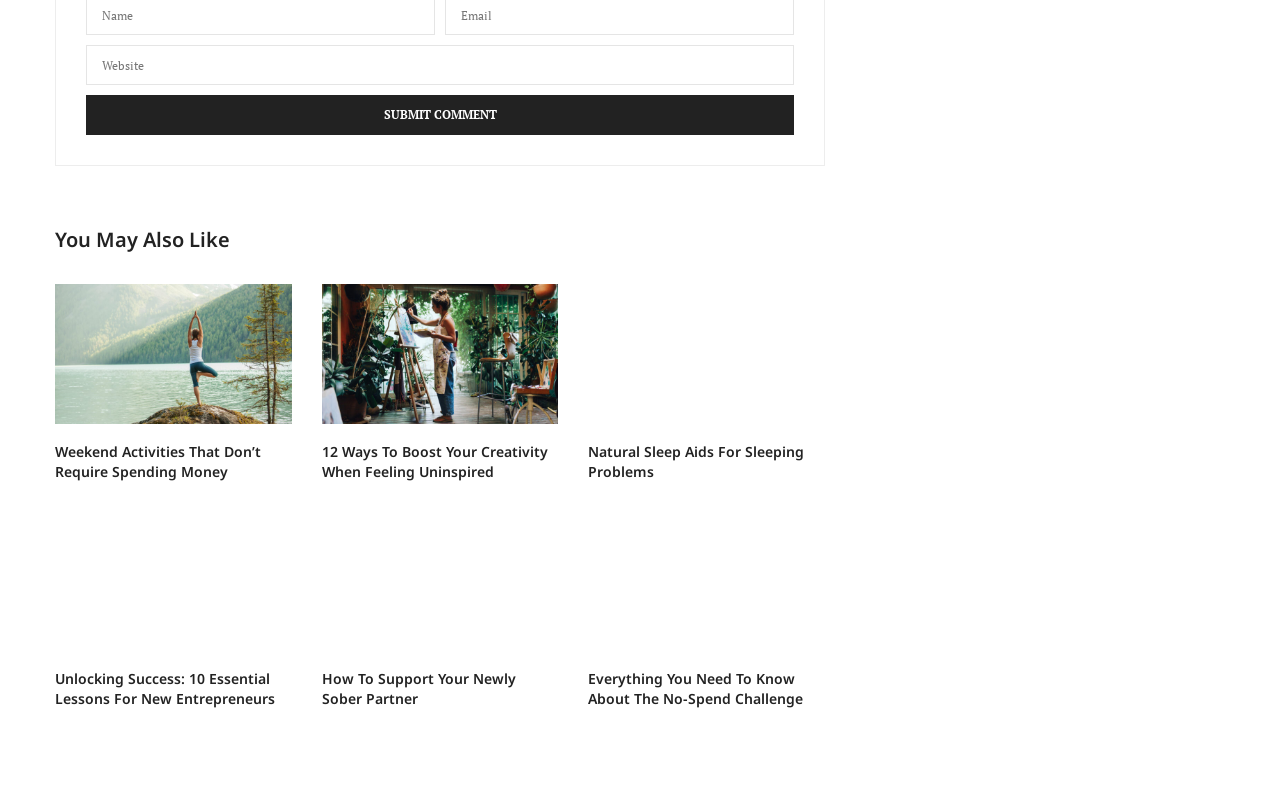Provide the bounding box coordinates for the UI element that is described by this text: "name="url" placeholder="Website"". The coordinates should be in the form of four float numbers between 0 and 1: [left, top, right, bottom].

[0.067, 0.056, 0.62, 0.105]